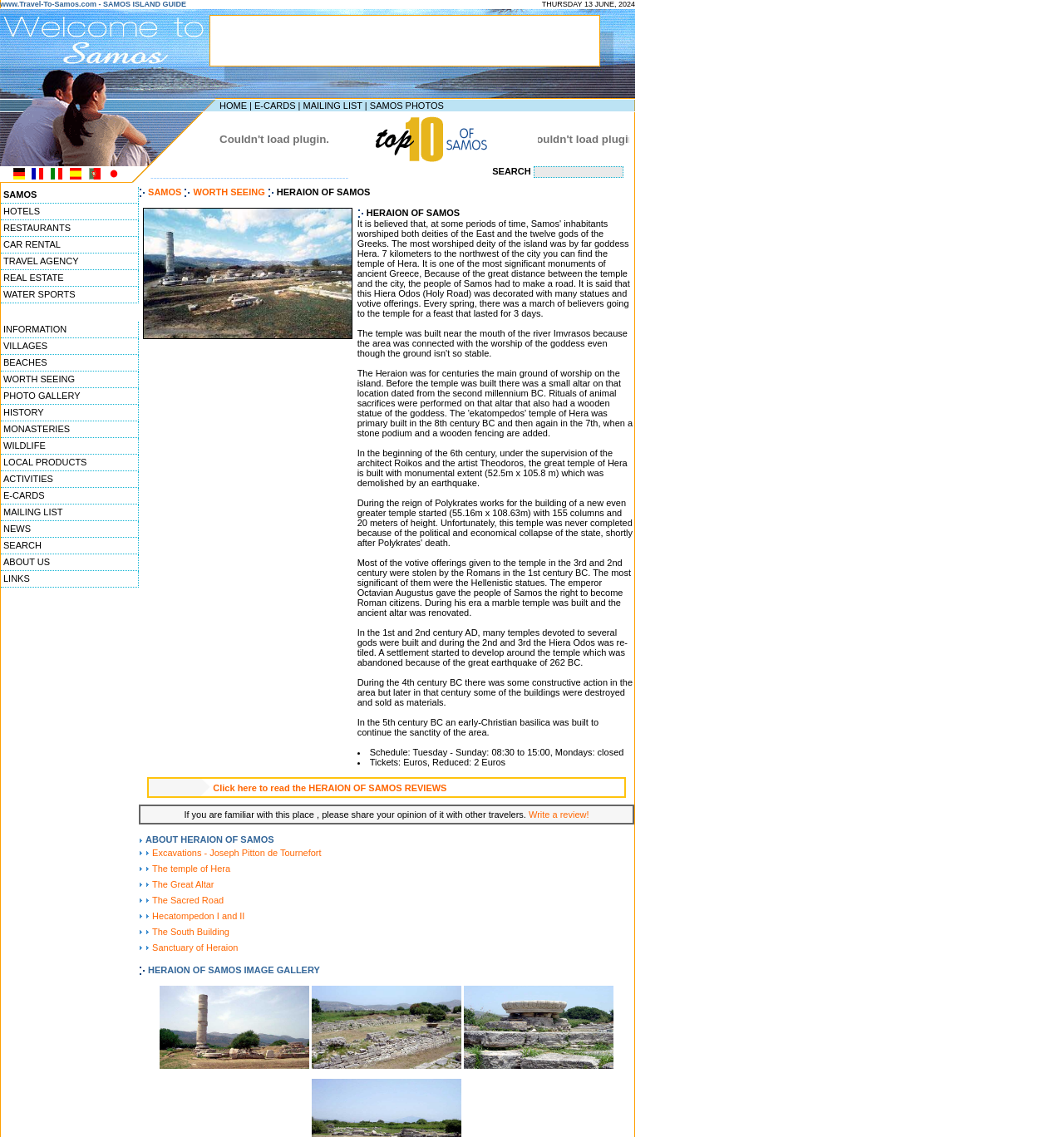Identify the bounding box coordinates for the region of the element that should be clicked to carry out the instruction: "Search for something". The bounding box coordinates should be four float numbers between 0 and 1, i.e., [left, top, right, bottom].

[0.501, 0.146, 0.586, 0.156]